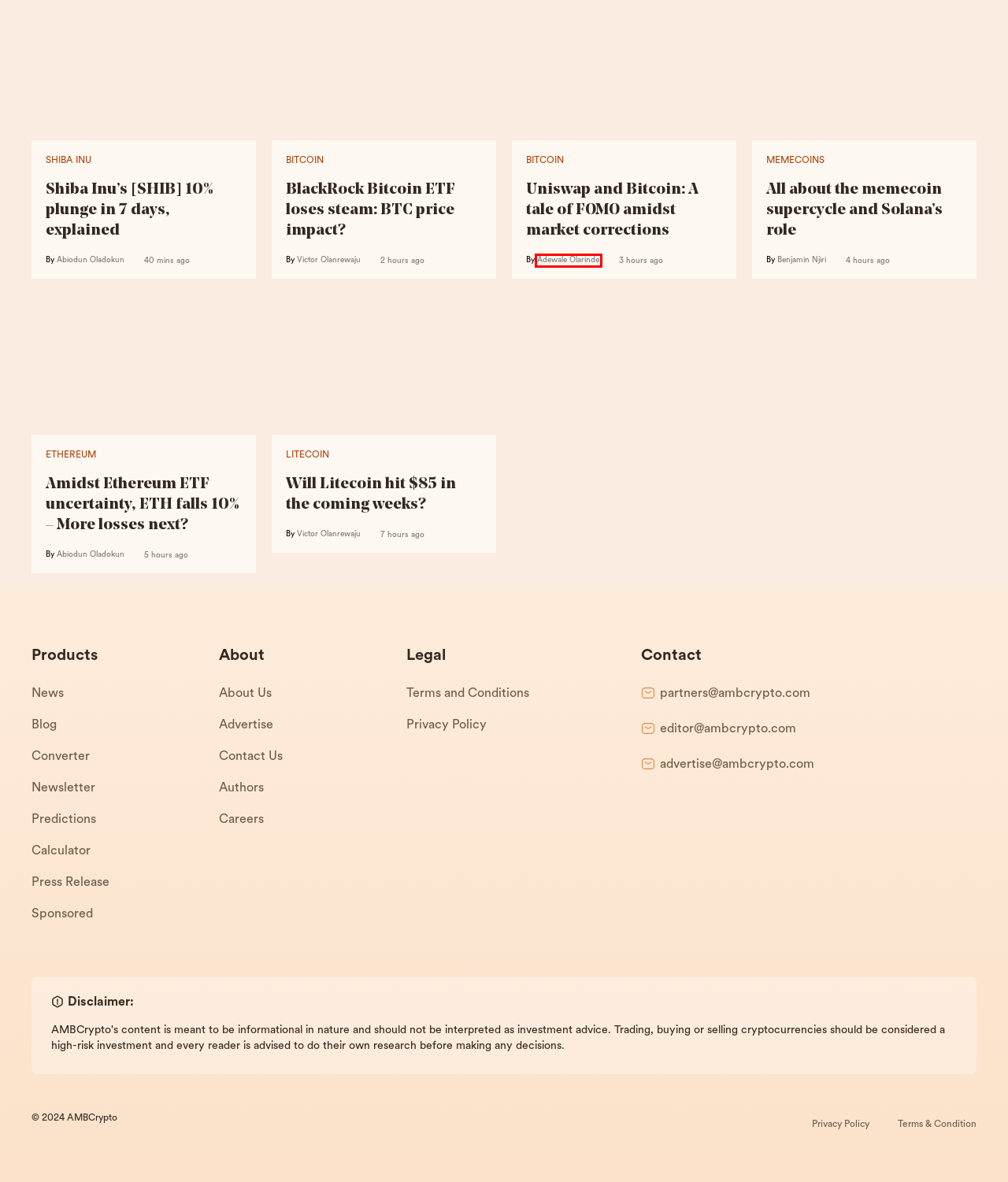You are given a screenshot of a webpage with a red rectangle bounding box. Choose the best webpage description that matches the new webpage after clicking the element in the bounding box. Here are the candidates:
A. Adewale Olarinde, Author at AMBCrypto
B. All about the memecoin supercycle and Solana's role - AMBCrypto
C. Press Release - AMBCrypto
D. Shiba Inu (SHIB) News - AMBCrypto
E. Will Litecoin hit $85 in the coming weeks? - AMBCrypto
F. Victor Olanrewaju, Author at AMBCrypto
G. Meet the Expert Cryptocurrency and AI Writers and Editors at AMBCrypto
H. Benjamin Njiri, Author at AMBCrypto

A